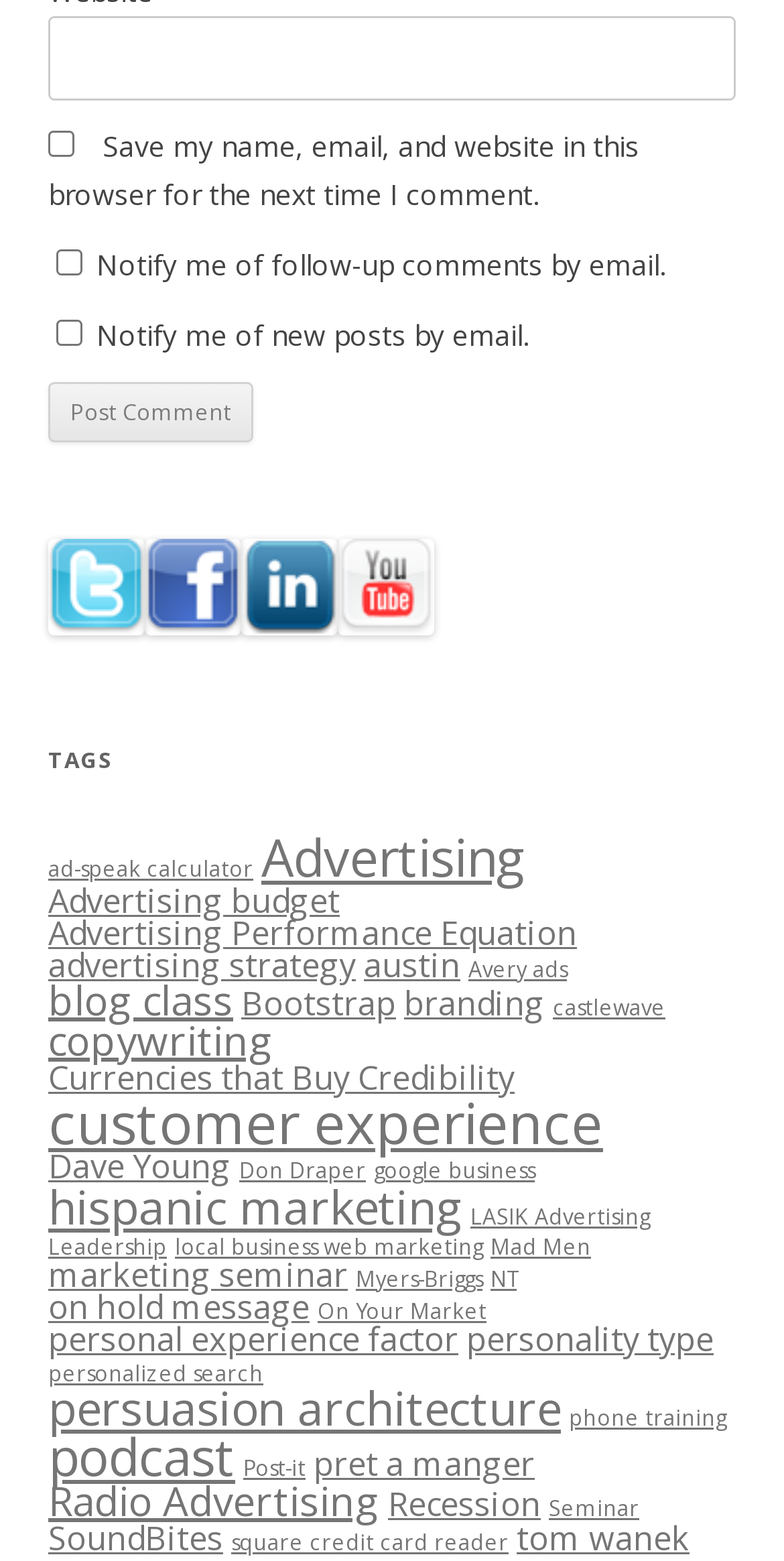Please specify the bounding box coordinates of the clickable region to carry out the following instruction: "View TAGS". The coordinates should be four float numbers between 0 and 1, in the format [left, top, right, bottom].

[0.062, 0.471, 0.938, 0.502]